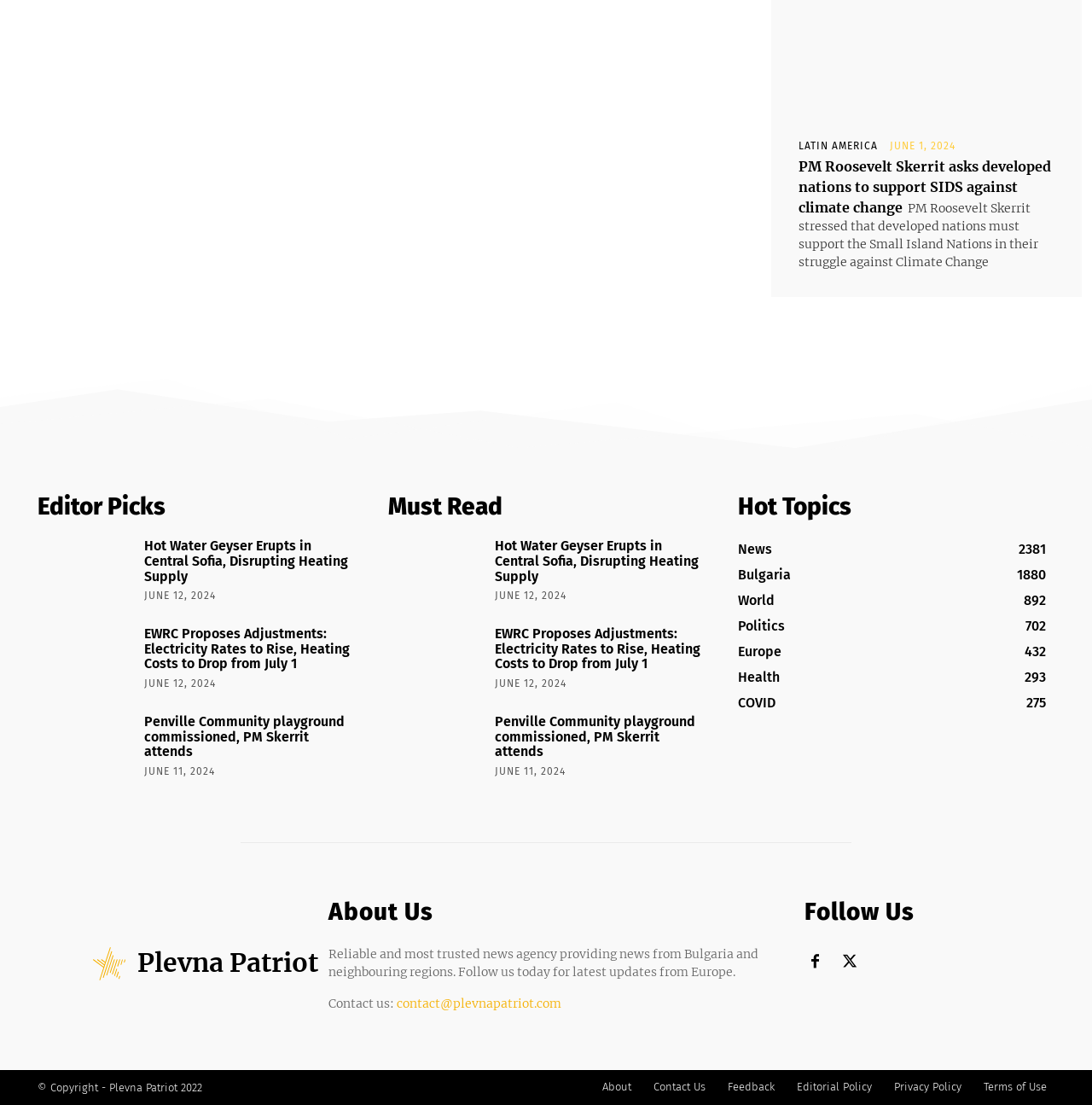Consider the image and give a detailed and elaborate answer to the question: 
What is the purpose of the 'About Us' section?

I found the 'About Us' section which has a heading and a static text that describes the news agency, indicating that the purpose of this section is to provide information about the news agency.